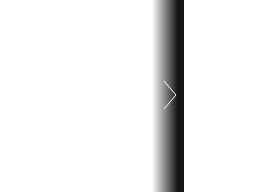List and describe all the prominent features within the image.

The image depicts a right-facing arrow, which suggests the functionality of scrolling to the right. This icon is often used in digital interfaces to navigate through a series of items or content, such as articles, images, or product listings. Positioned elegantly on a light background and bordered by a gradient that transitions from light to dark, this arrow invites users to explore more without taking themselves away from the current content. The design emphasizes accessibility and ease of use, encouraging interaction with the surrounding content on the webpage.